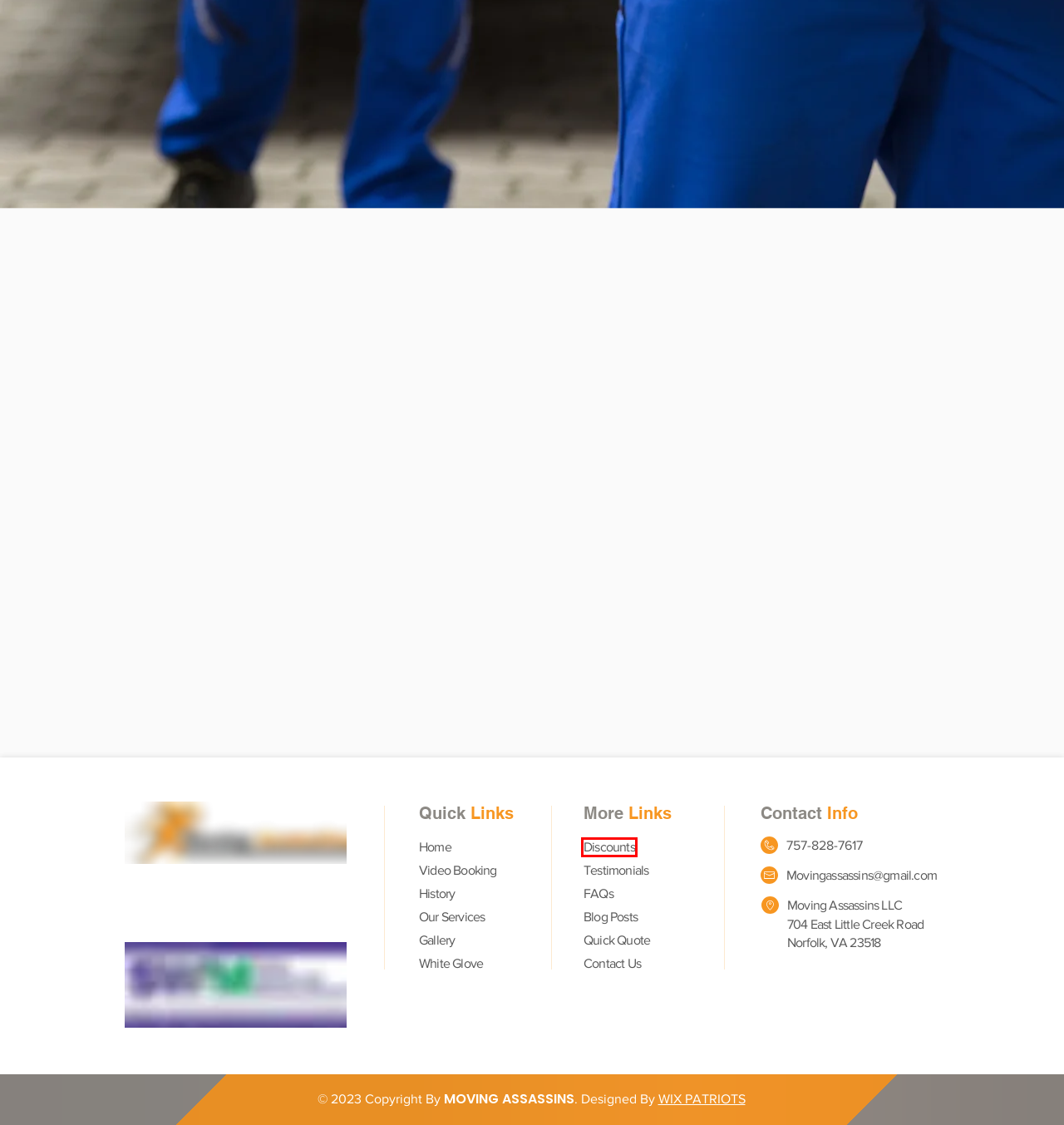You have a screenshot of a webpage, and a red bounding box highlights an element. Select the webpage description that best fits the new page after clicking the element within the bounding box. Options are:
A. CONTACT US | MOVING ASSASSINS
B. QUICK QUOTE | MOVING ASSASSINS
C. FAQS | MOVING ASSASSINS
D. TESTIMONIALS | MOVING ASSASSINS
E. Wix Web Design Agency Experts | Web Design Services
F. VIDEO BOOKING | MOVING ASSASSINS
G. Schedule Appointment with Moving Assassins LLC
H. WHITE GLOVE MOVING SERVICES | MOVING ASSASSINS

D